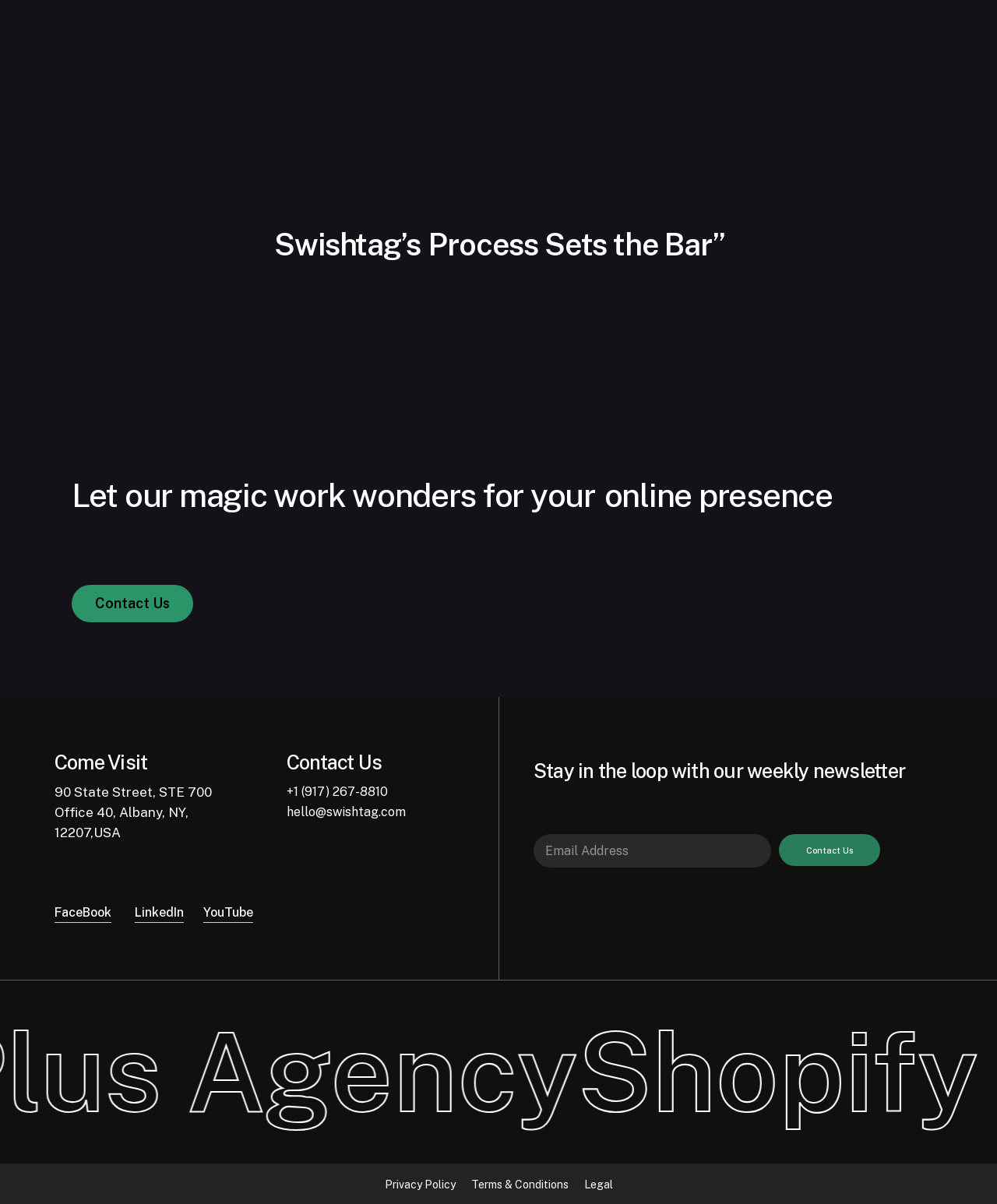Provide the bounding box coordinates of the HTML element described as: "Contact Us". The bounding box coordinates should be four float numbers between 0 and 1, i.e., [left, top, right, bottom].

[0.781, 0.485, 0.883, 0.512]